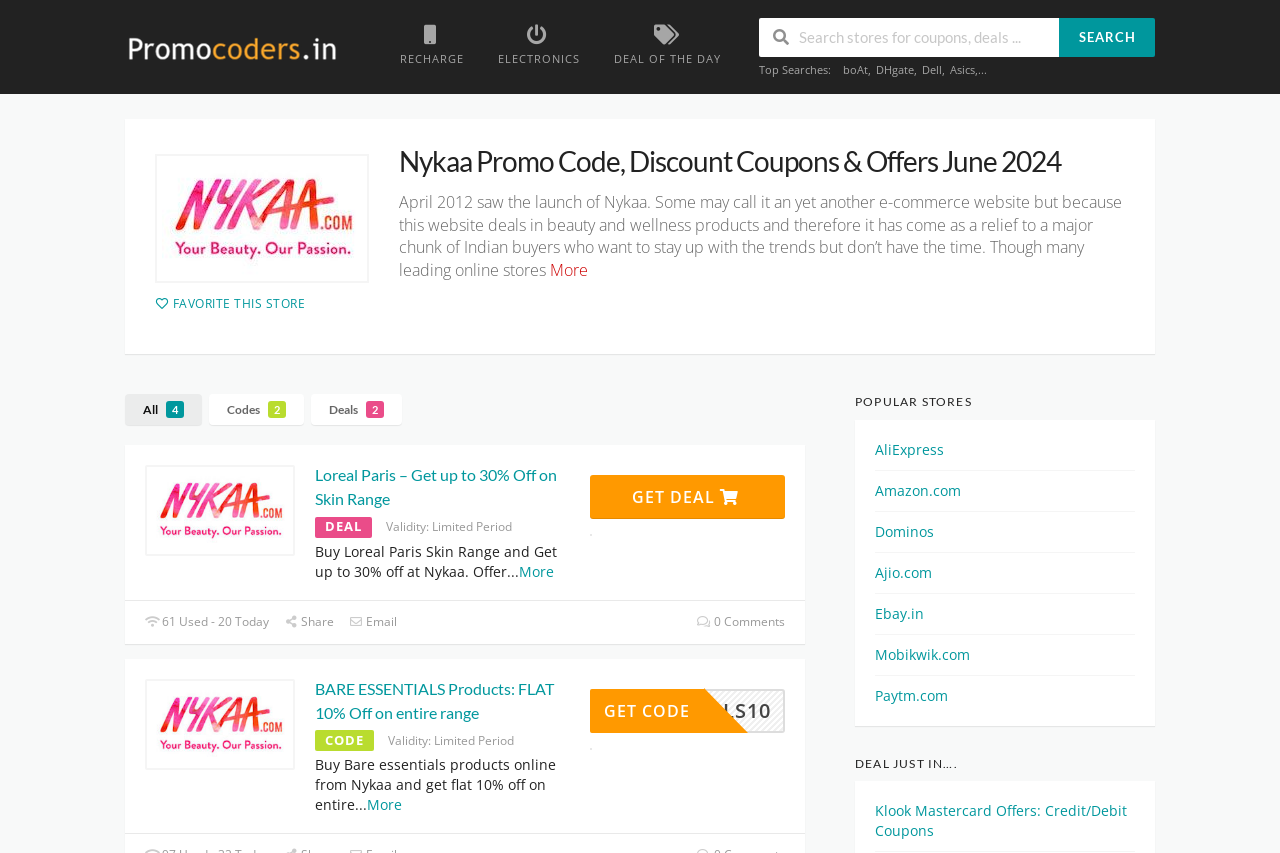Can you find the bounding box coordinates for the element to click on to achieve the instruction: "Get Bare Essentials discount code"?

[0.461, 0.808, 0.613, 0.859]